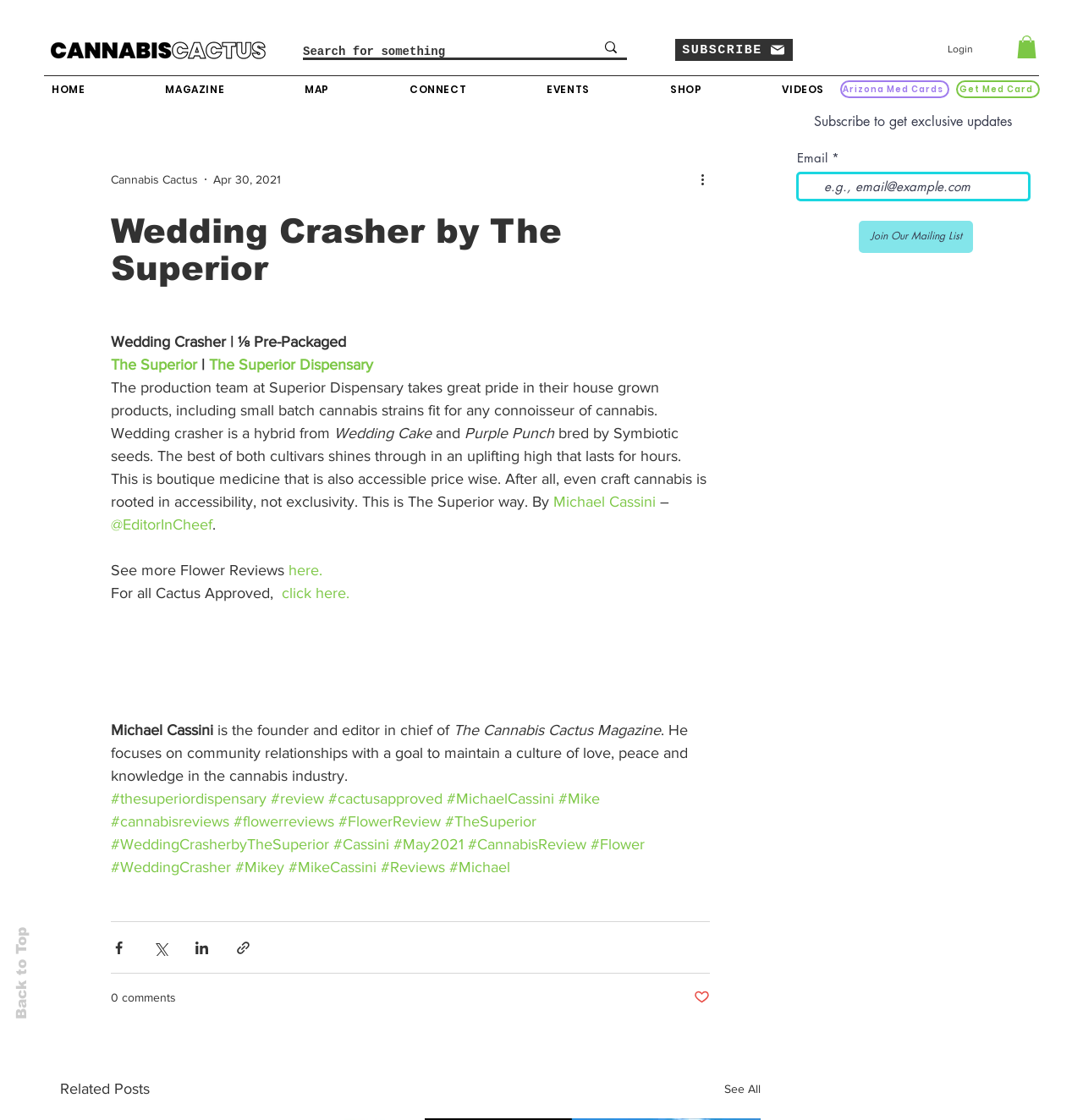Provide a one-word or brief phrase answer to the question:
What is the type of cannabis product?

Flower